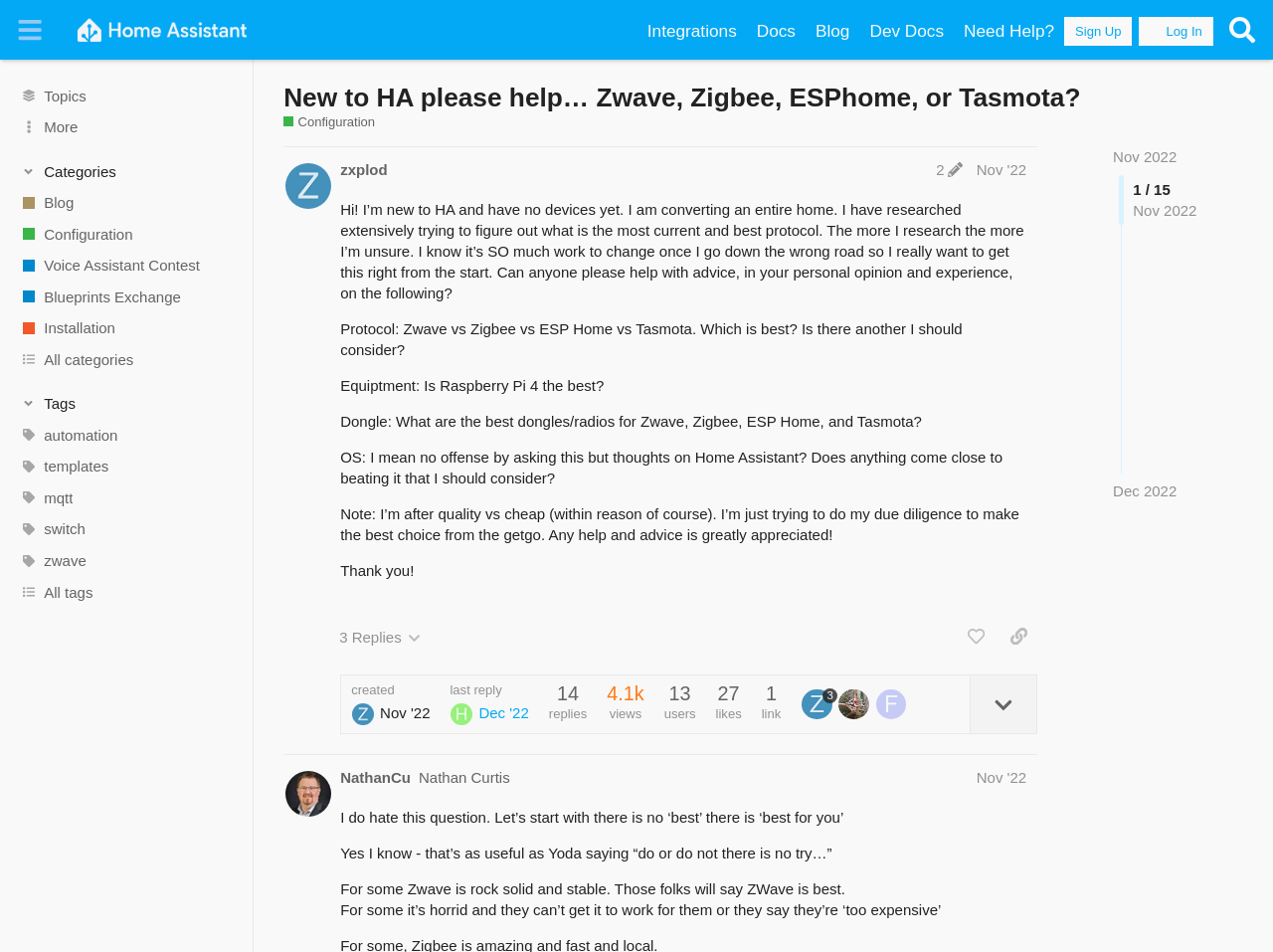Determine the bounding box coordinates for the area that should be clicked to carry out the following instruction: "Click on the 'Log In' button".

[0.895, 0.018, 0.953, 0.048]